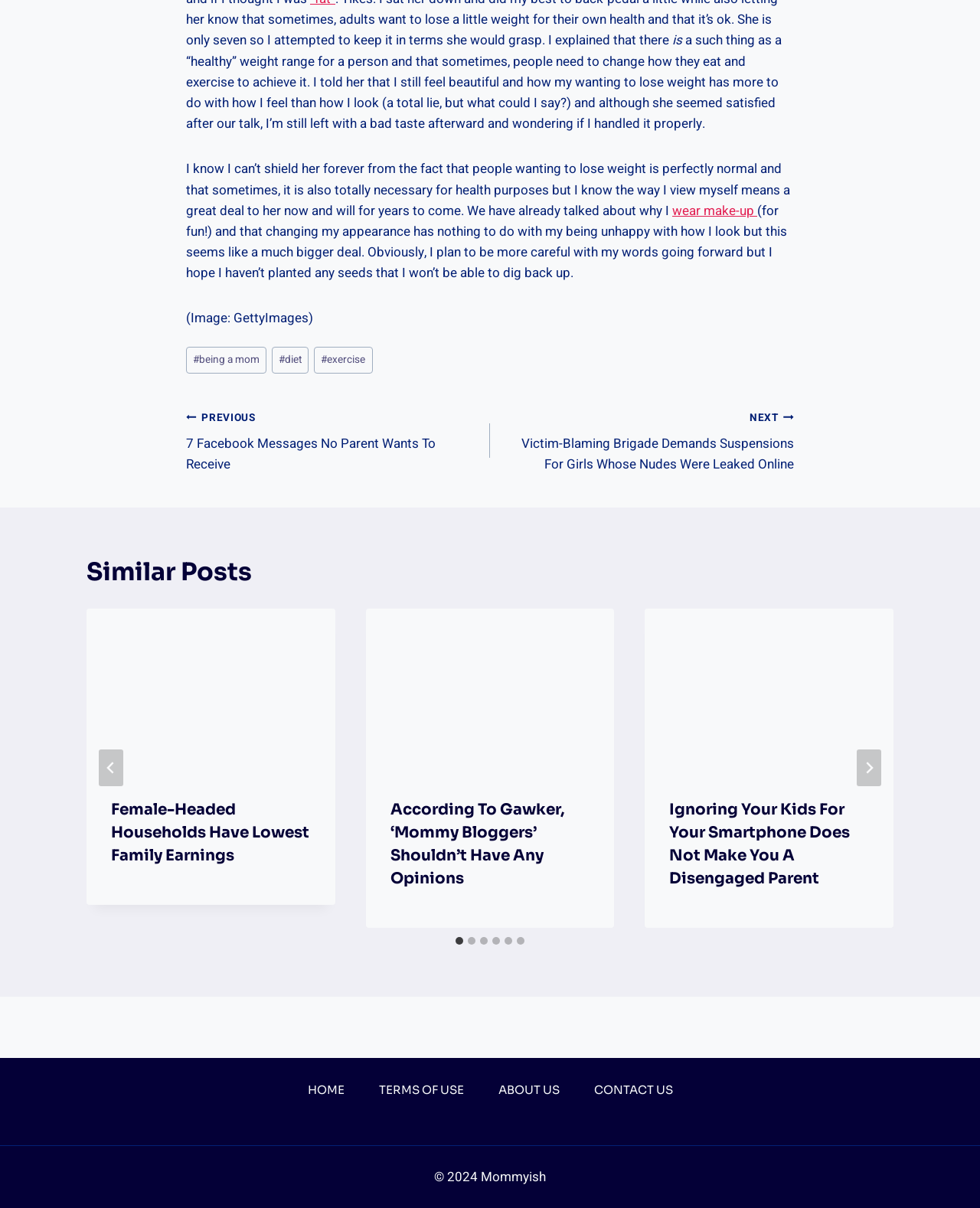What is the copyright information at the bottom of the page?
Please use the image to deliver a detailed and complete answer.

The copyright information at the bottom of the page, which is a StaticText element with ID 658, indicates that the website content is copyrighted by 'Mommyish' in the year 2024.